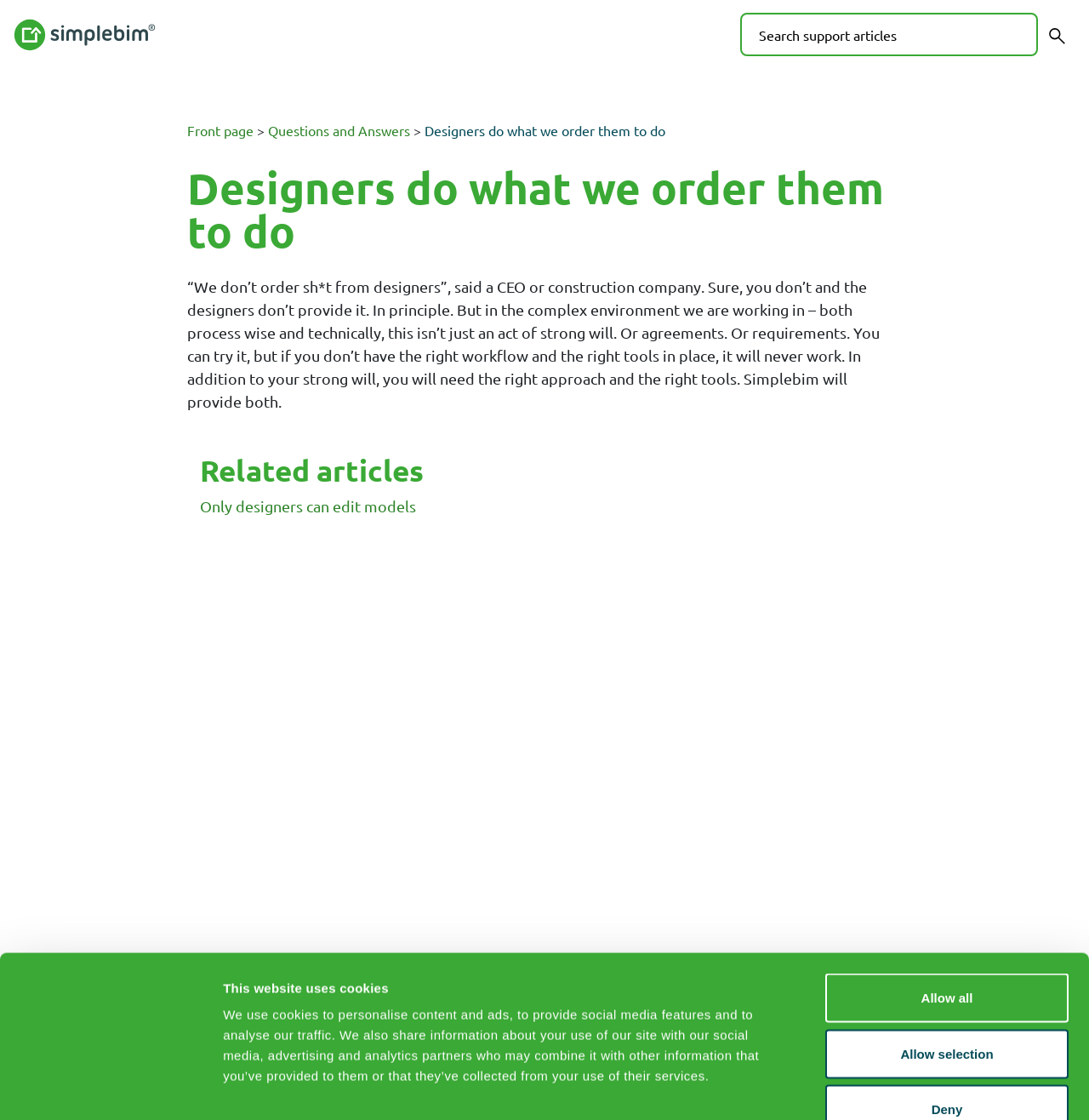Determine the bounding box coordinates for the clickable element to execute this instruction: "View related articles". Provide the coordinates as four float numbers between 0 and 1, i.e., [left, top, right, bottom].

[0.184, 0.407, 0.816, 0.434]